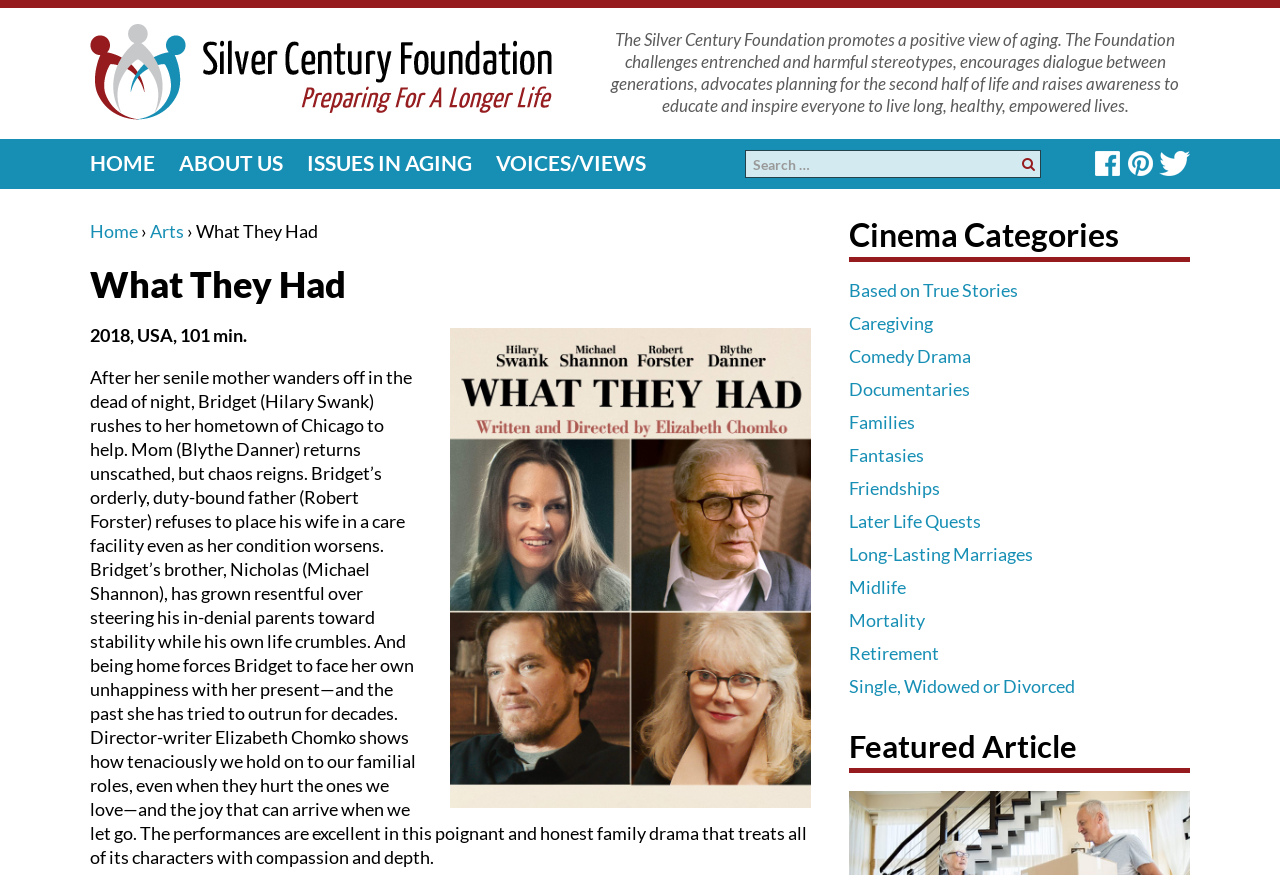Find the bounding box coordinates of the element to click in order to complete this instruction: "visit facebook page". The bounding box coordinates must be four float numbers between 0 and 1, denoted as [left, top, right, bottom].

[0.855, 0.173, 0.875, 0.202]